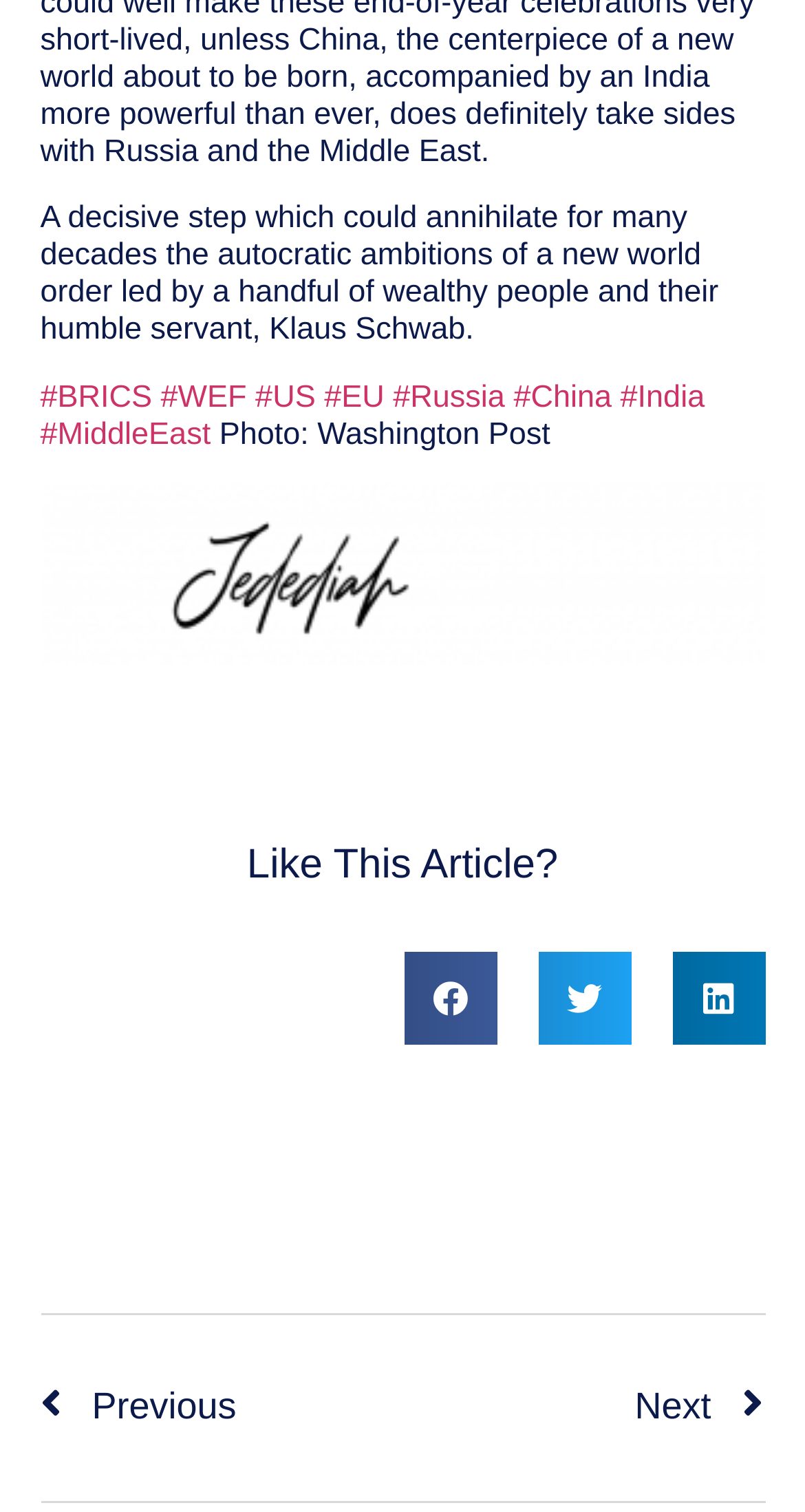Using the details from the image, please elaborate on the following question: How many links are there in the first row?

I counted the number of links in the first row, which are '#BRICS', '#WEF', '#US', '#EU', '#Russia', '#China', and '#India'.